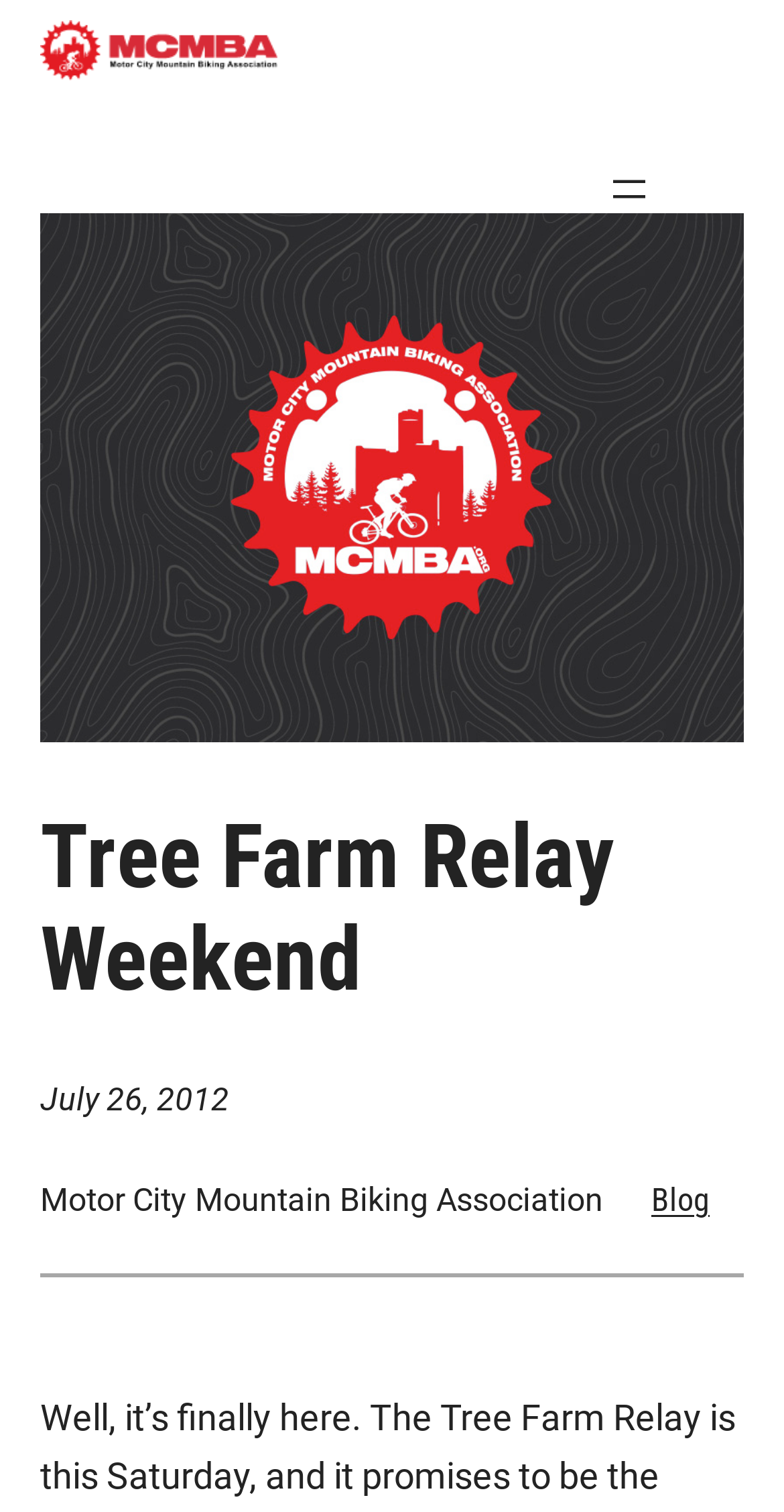Extract the bounding box coordinates for the described element: "Blog". The coordinates should be represented as four float numbers between 0 and 1: [left, top, right, bottom].

[0.831, 0.781, 0.905, 0.806]